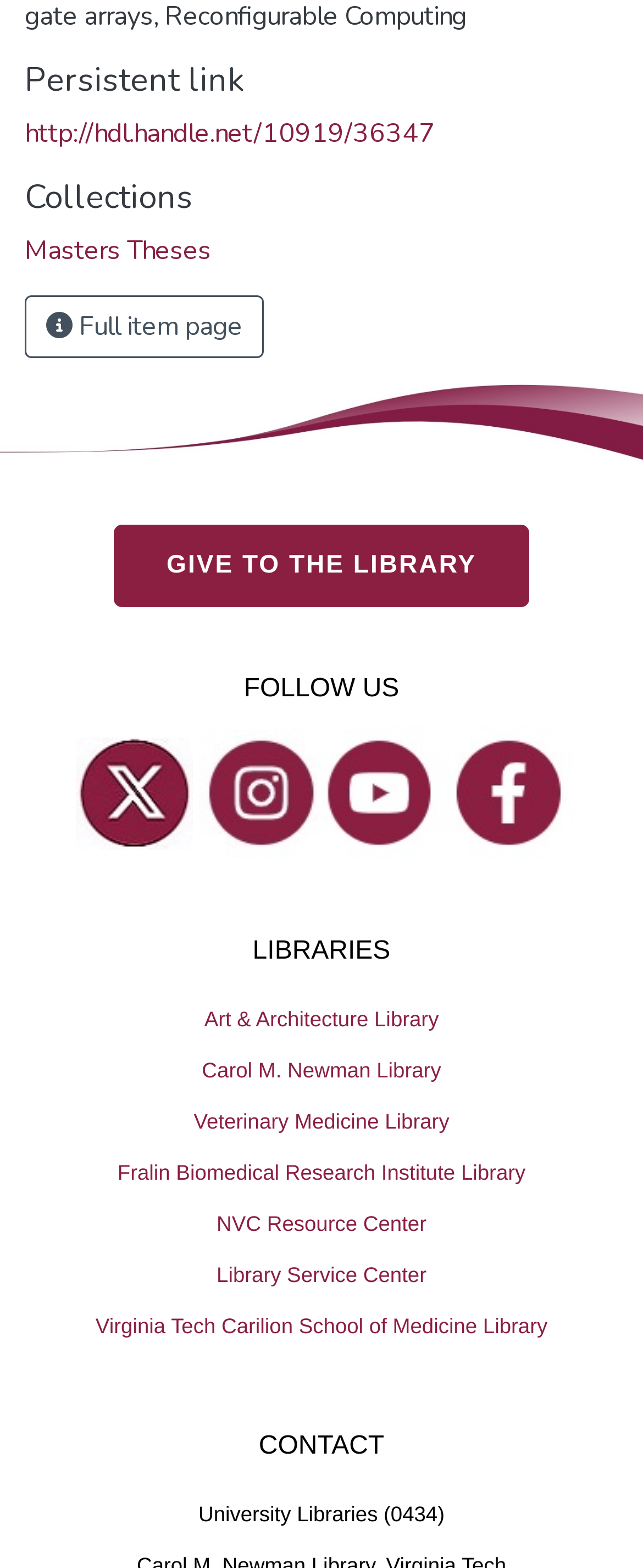Pinpoint the bounding box coordinates of the area that must be clicked to complete this instruction: "Visit the full item page".

[0.038, 0.188, 0.41, 0.228]